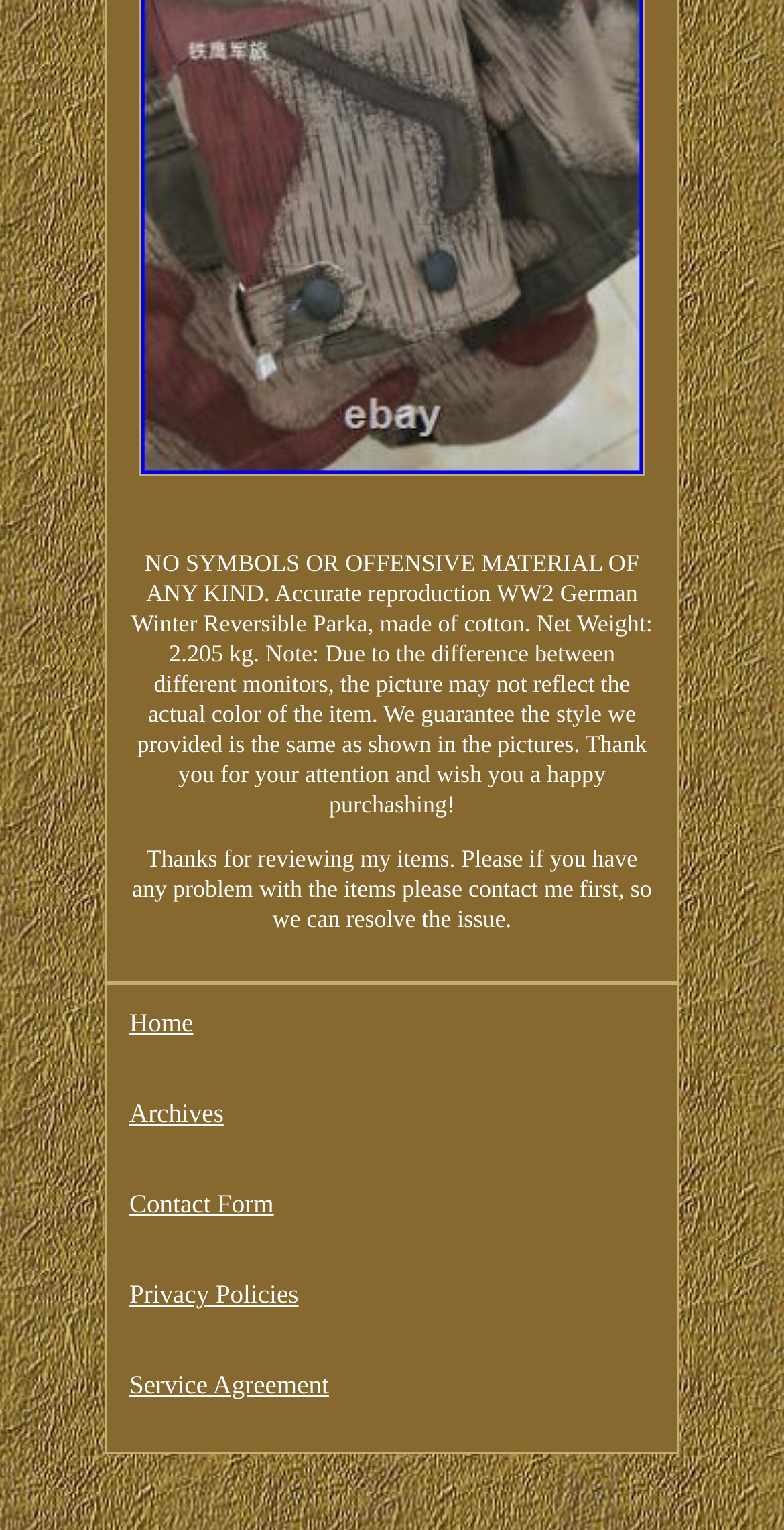Provide a brief response to the question using a single word or phrase: 
What is the material of the WW2 German Winter Reversible Parka?

cotton